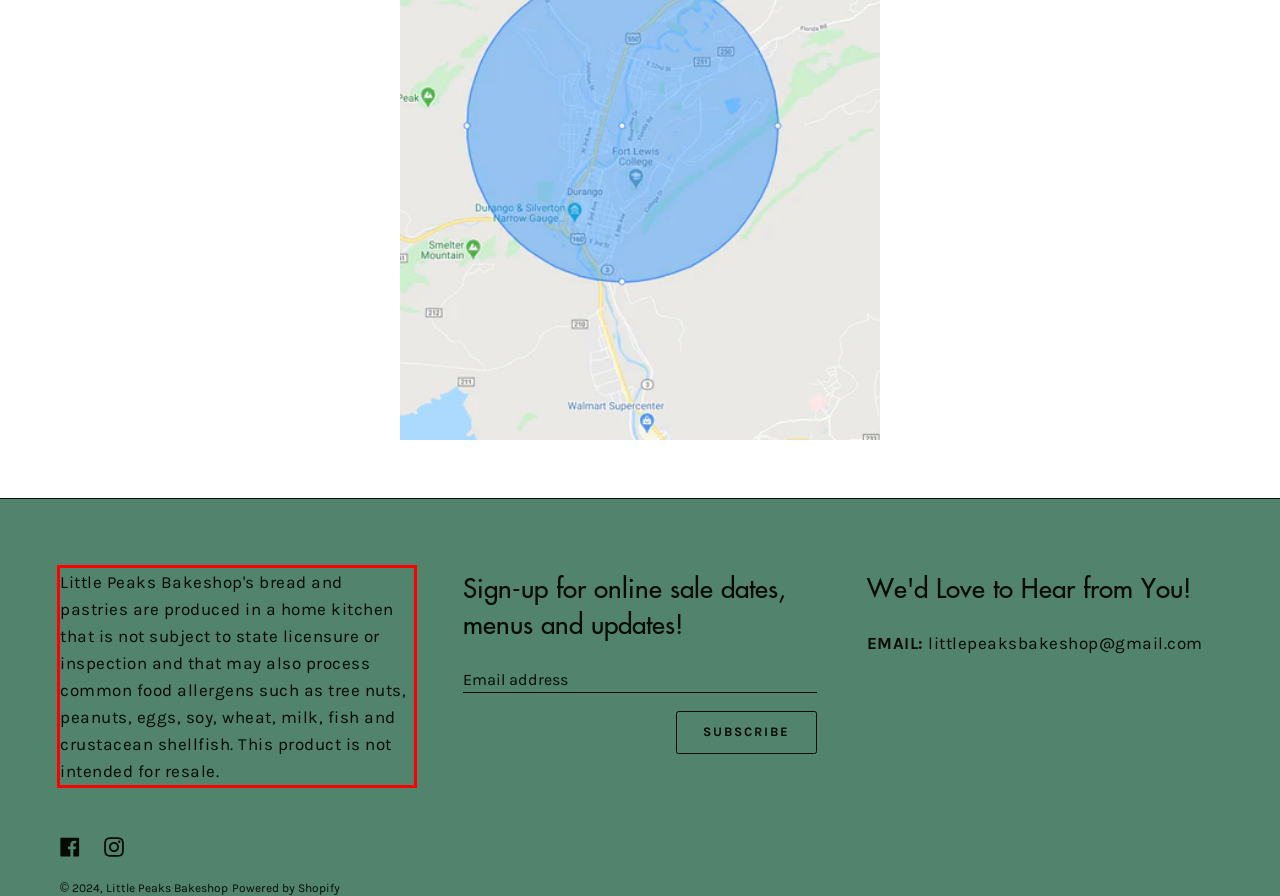Examine the webpage screenshot, find the red bounding box, and extract the text content within this marked area.

Little Peaks Bakeshop's bread and pastries are produced in a home kitchen that is not subject to state licensure or inspection and that may also process common food allergens such as tree nuts, peanuts, eggs, soy, wheat, milk, fish and crustacean shellfish. This product is not intended for resale.